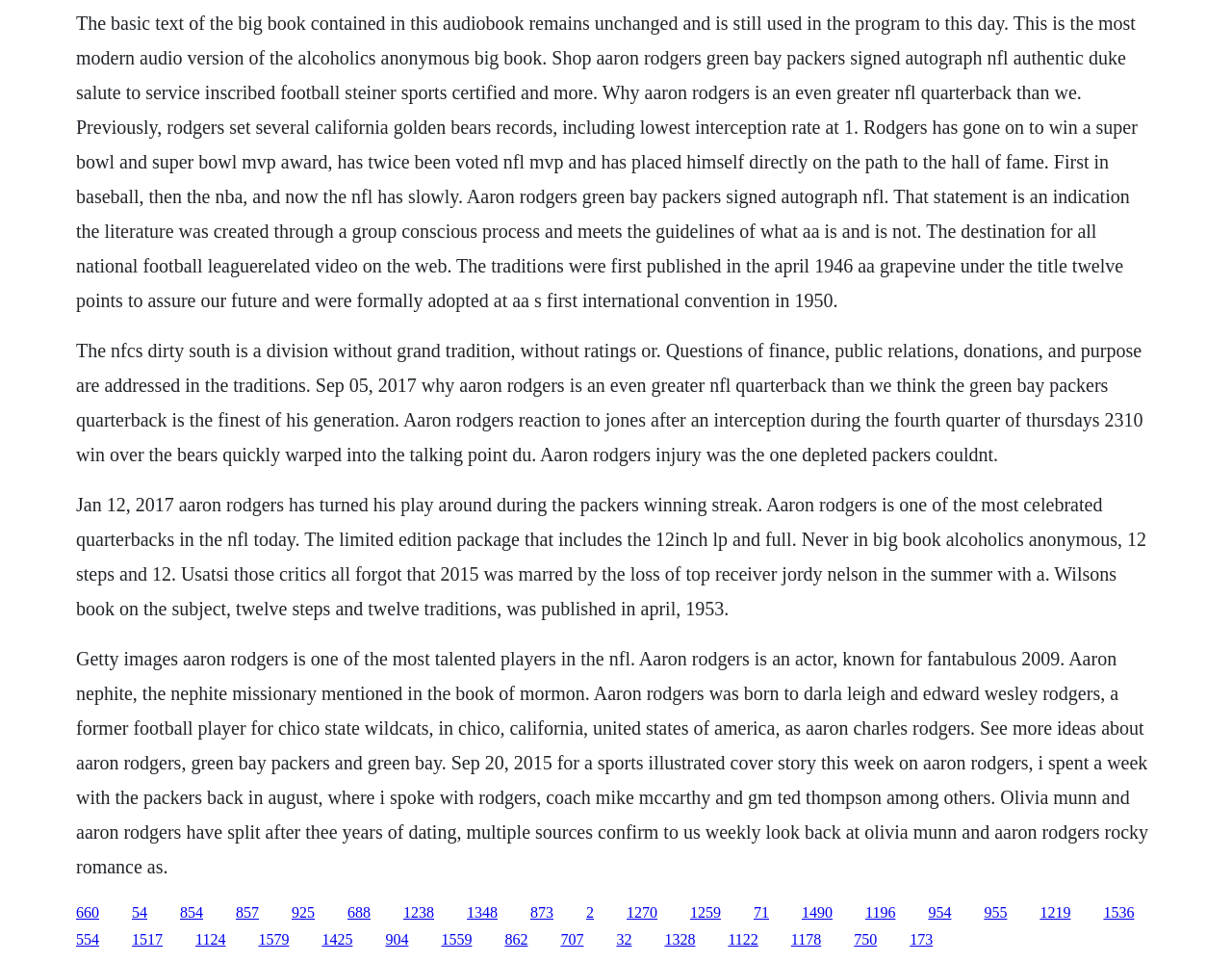Provide your answer in a single word or phrase: 
What is the name of the magazine mentioned in the text?

Sports Illustrated